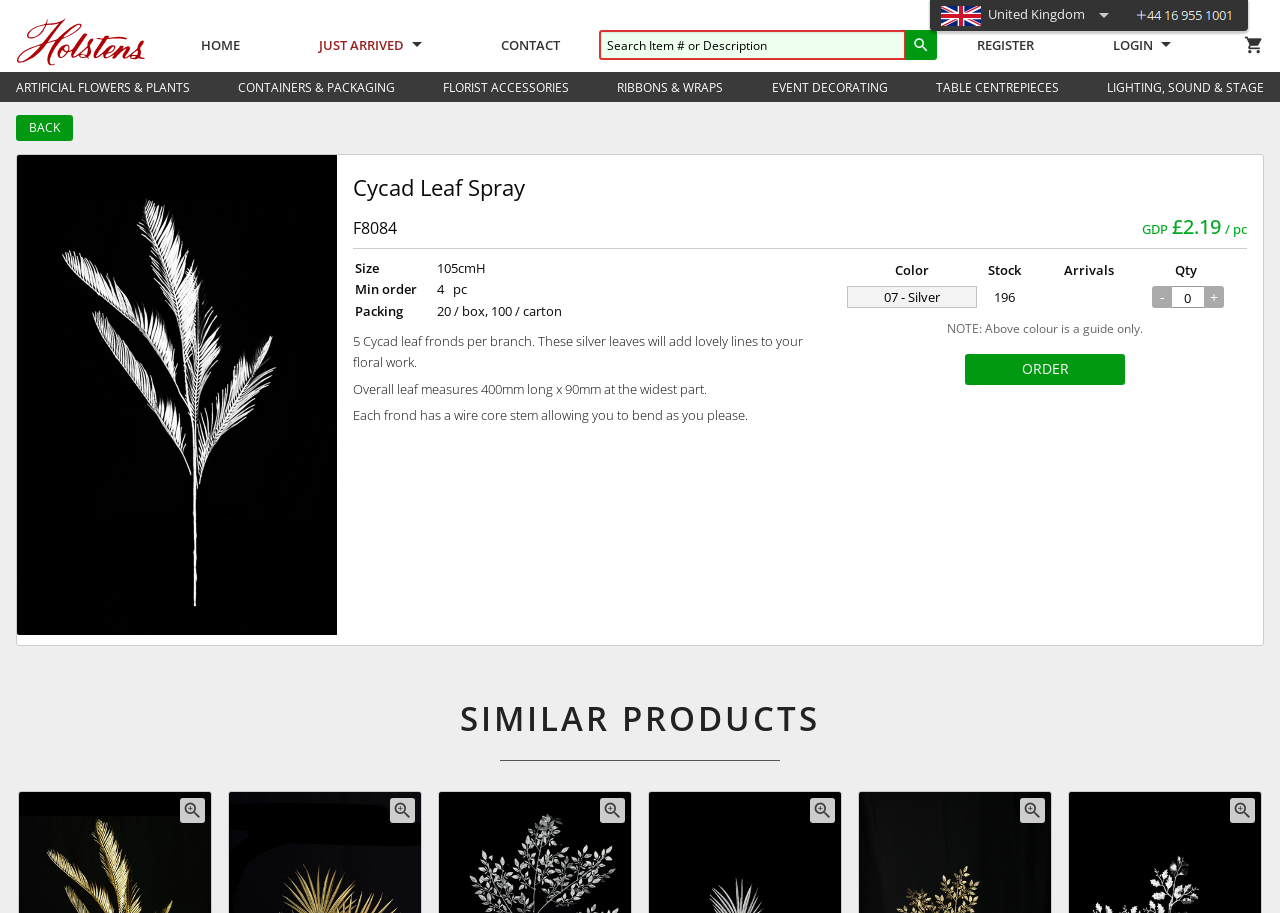Please give a succinct answer using a single word or phrase:
What is the minimum order quantity?

4 pc